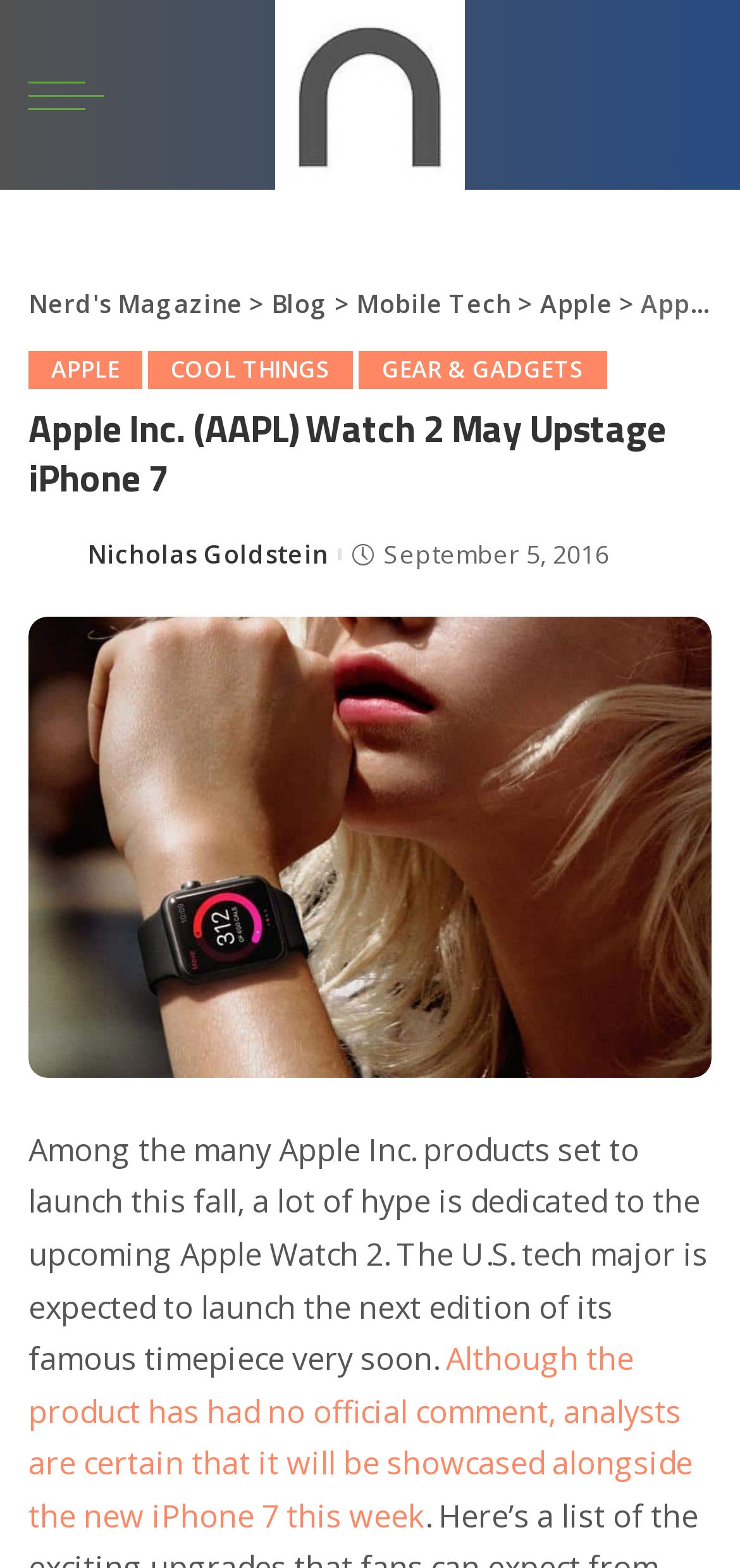Can you provide the bounding box coordinates for the element that should be clicked to implement the instruction: "View Apple Watch 2 article"?

[0.038, 0.258, 0.962, 0.321]